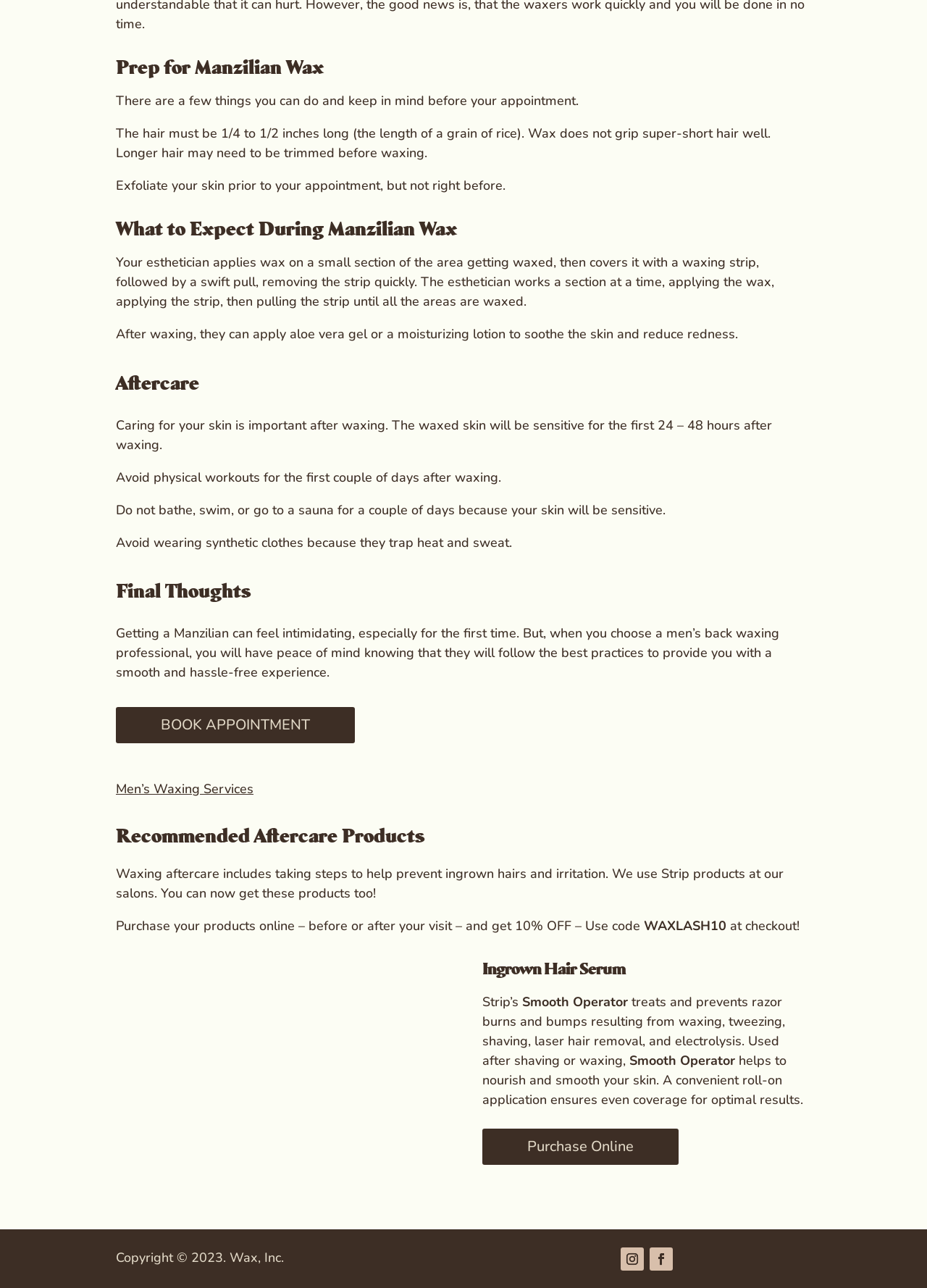What is applied to the skin after waxing?
Using the visual information from the image, give a one-word or short-phrase answer.

Aloe vera gel or moisturizing lotion